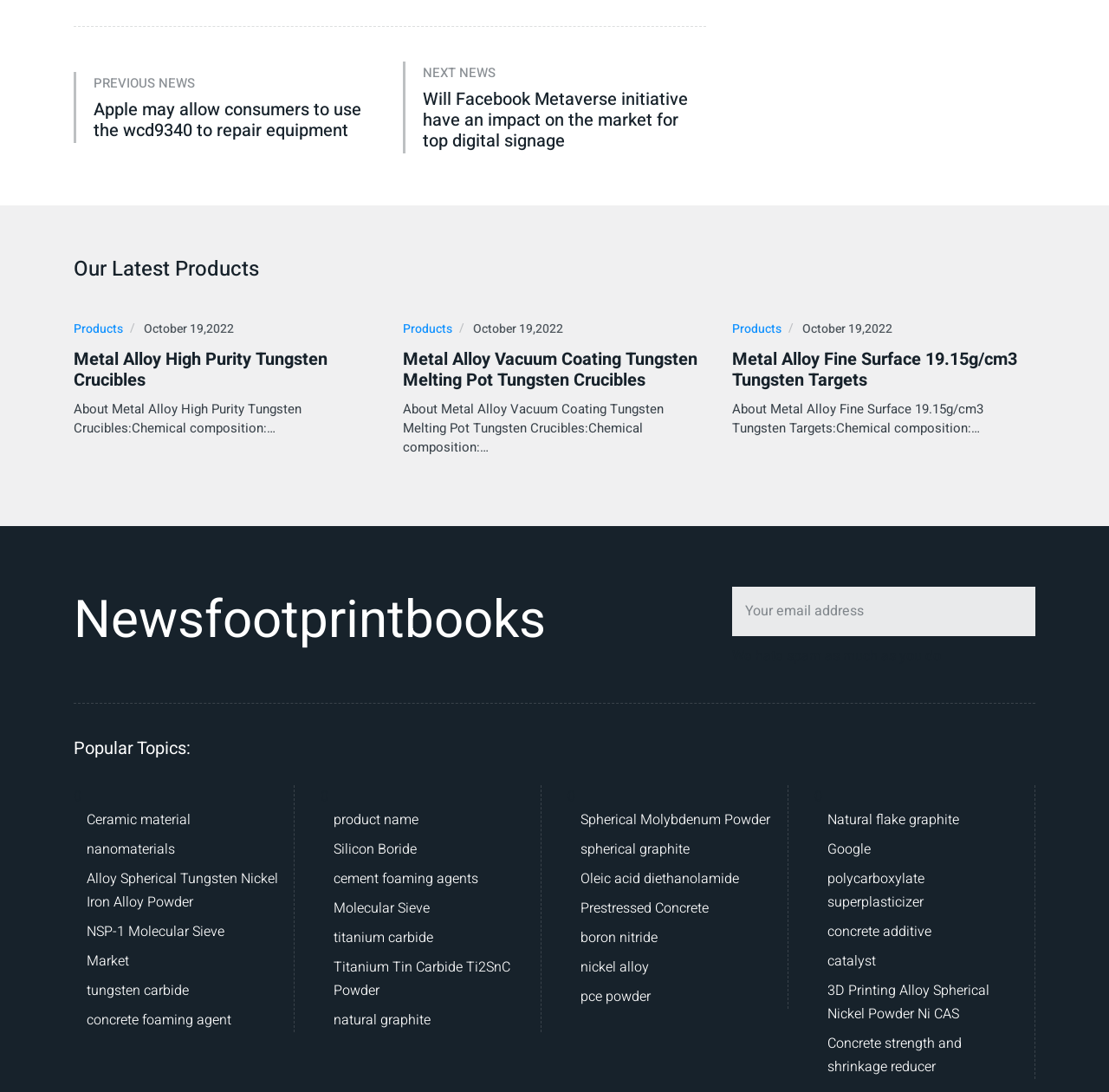What is the purpose of the textbox with the label 'Your email address'?
Please answer the question with as much detail as possible using the screenshot.

I found the textbox with the label 'Your email address' and a static text element nearby that says 'We hate spam as much as you do'. This suggests that the textbox is for users to input their email address to receive news or updates from the website, rather than for spam purposes.